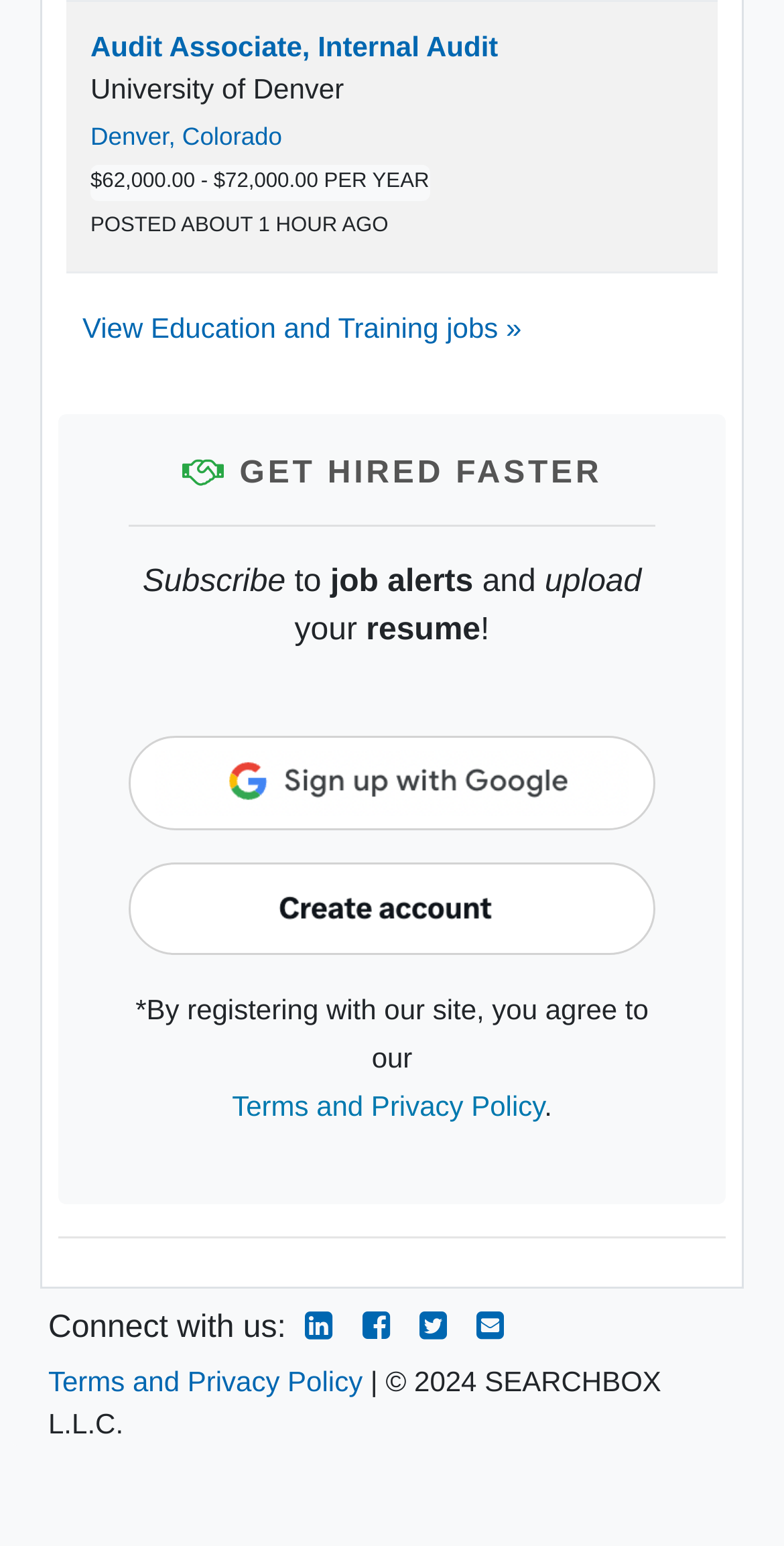Find and indicate the bounding box coordinates of the region you should select to follow the given instruction: "Connect with us on LinkedIn".

[0.376, 0.848, 0.438, 0.87]